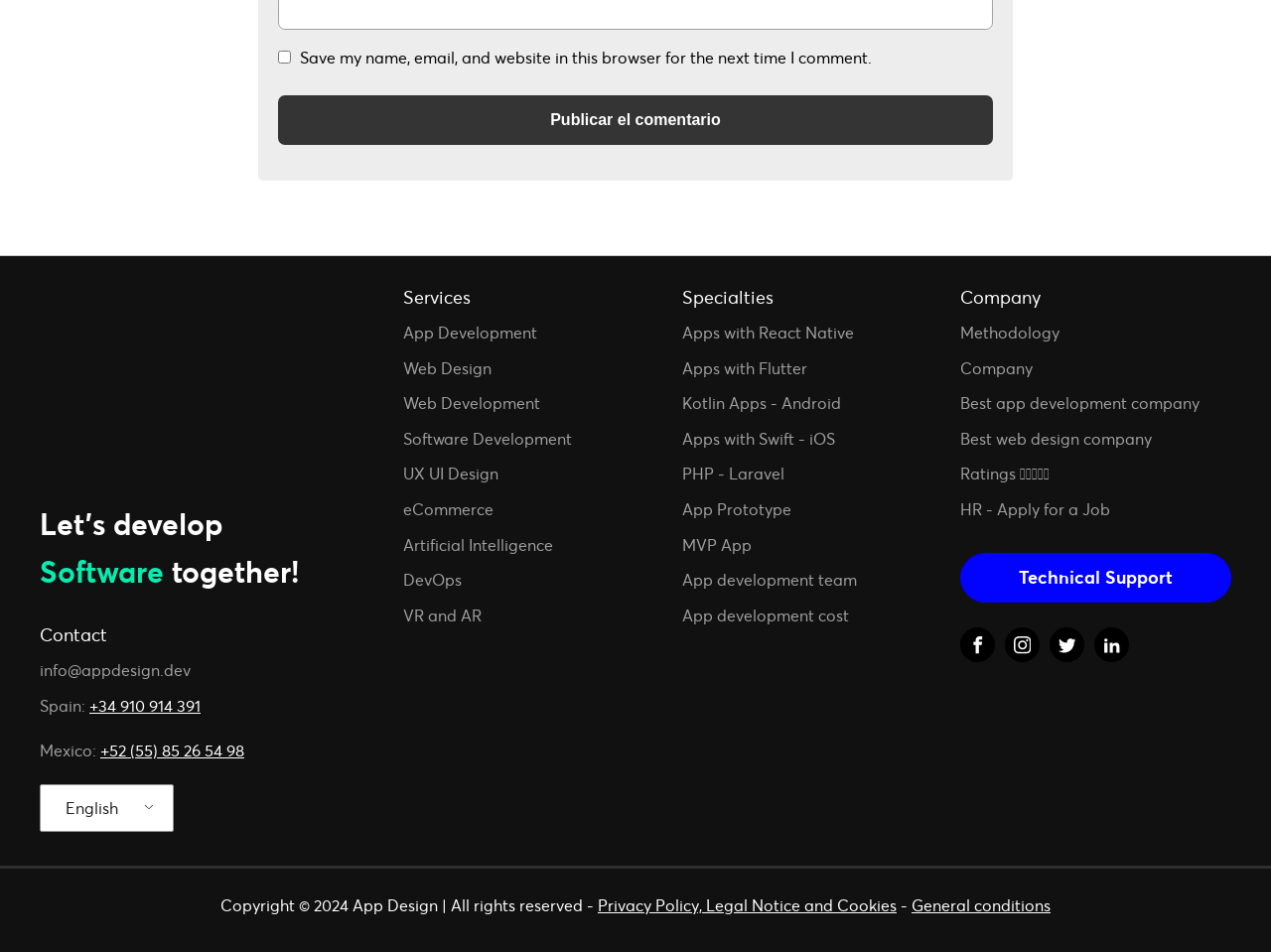What is the name of the methodology used by the company?
Refer to the image and respond with a one-word or short-phrase answer.

Methodology